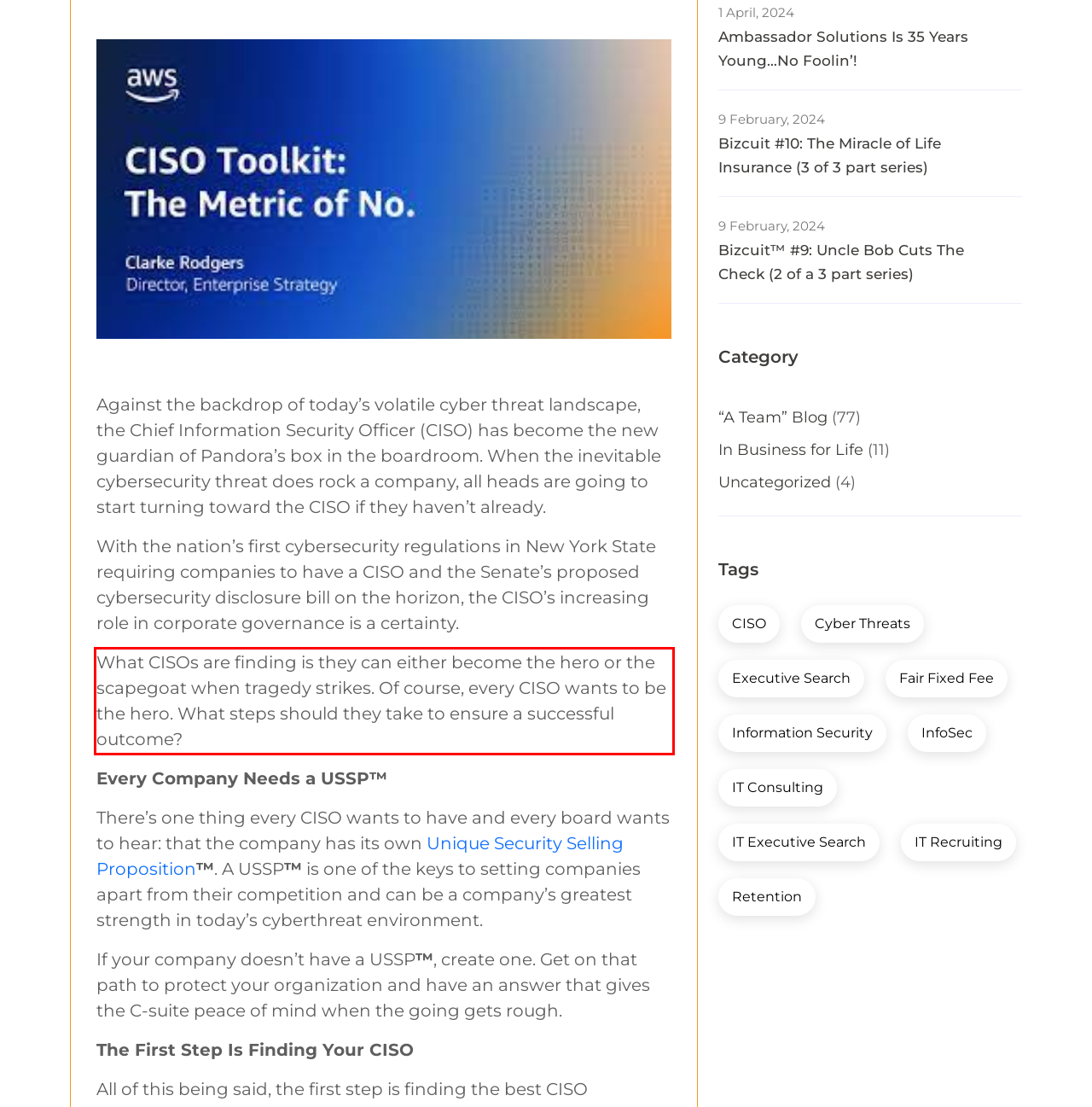Examine the screenshot of the webpage, locate the red bounding box, and generate the text contained within it.

What CISOs are finding is they can either become the hero or the scapegoat when tragedy strikes. Of course, every CISO wants to be the hero. What steps should they take to ensure a successful outcome?